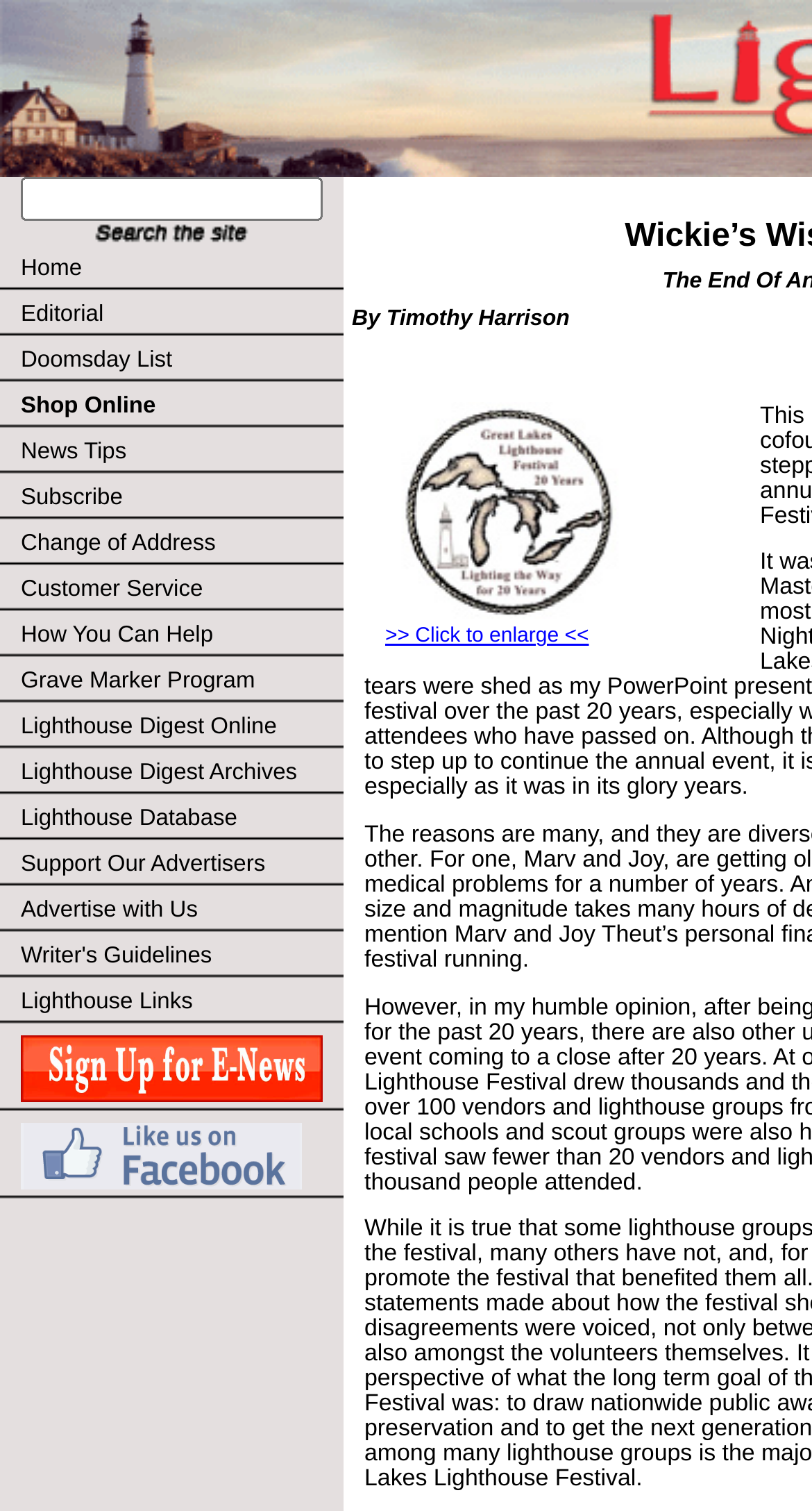Review the image closely and give a comprehensive answer to the question: What is the purpose of the textbox in the top right corner?

I looked at the LayoutTableCell with the text 'Search' and found a textbox and a button with the text 'Search'. This suggests that the purpose of the textbox is to input search queries.